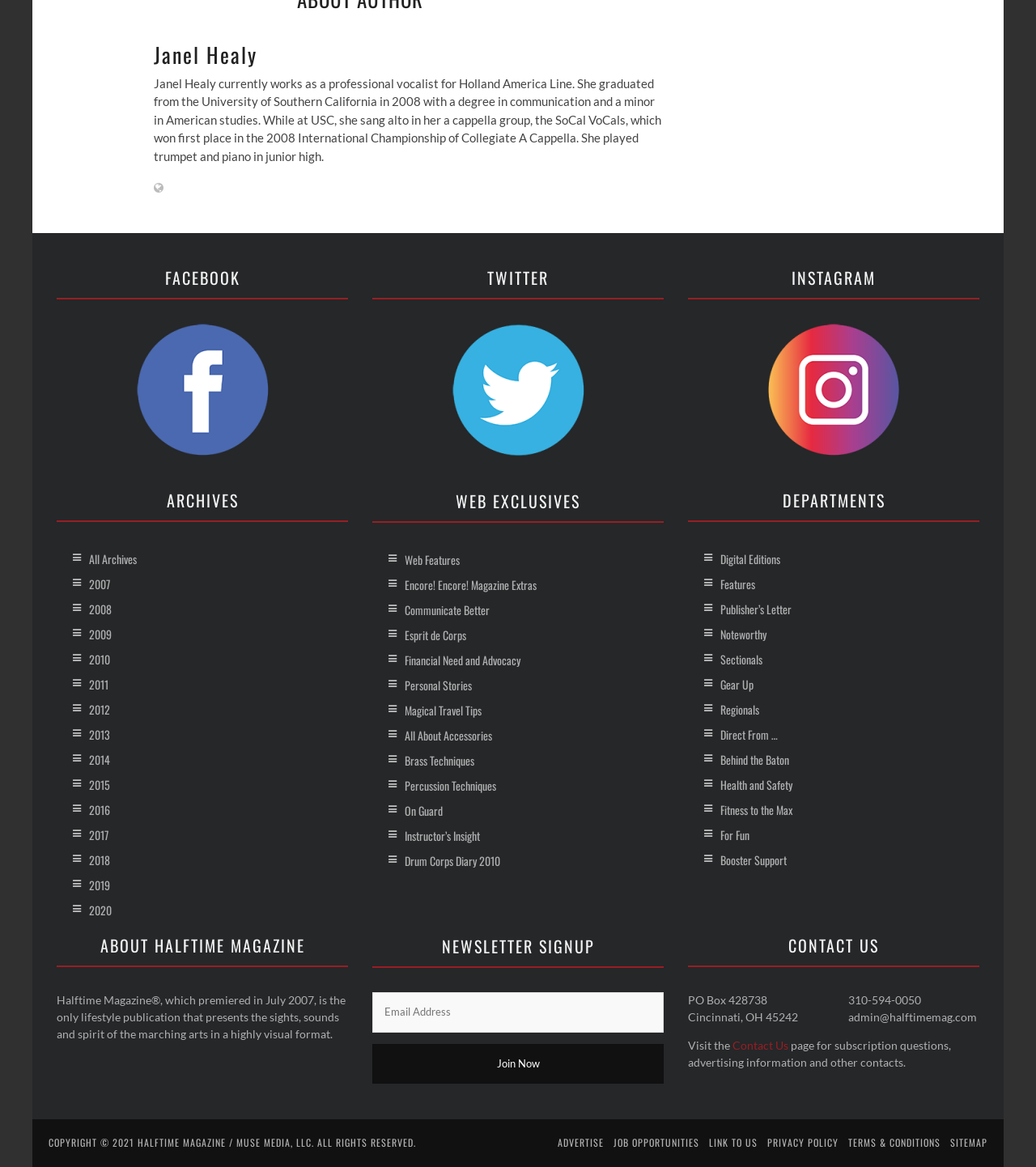What is the year of copyright for Halftime Magazine?
Using the details shown in the screenshot, provide a comprehensive answer to the question.

The year of copyright for Halftime Magazine is 2021, which is mentioned in the StaticText element at the bottom of the webpage.